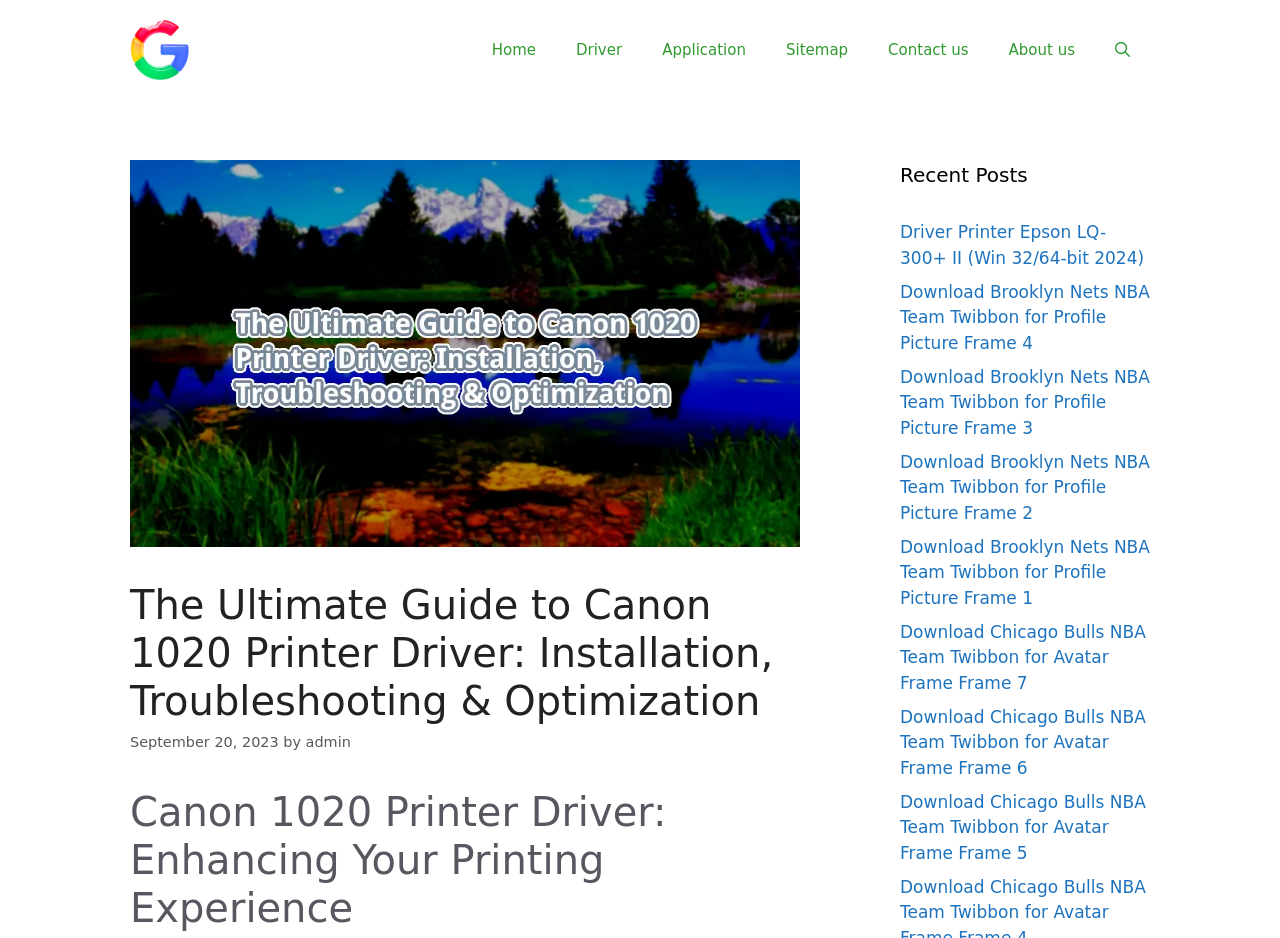Refer to the image and provide an in-depth answer to the question: 
What is the primary navigation menu?

The primary navigation menu can be found in the top section of the webpage, where there are links to 'Home', 'Driver', 'Application', 'Sitemap', 'Contact us', and 'About us'.